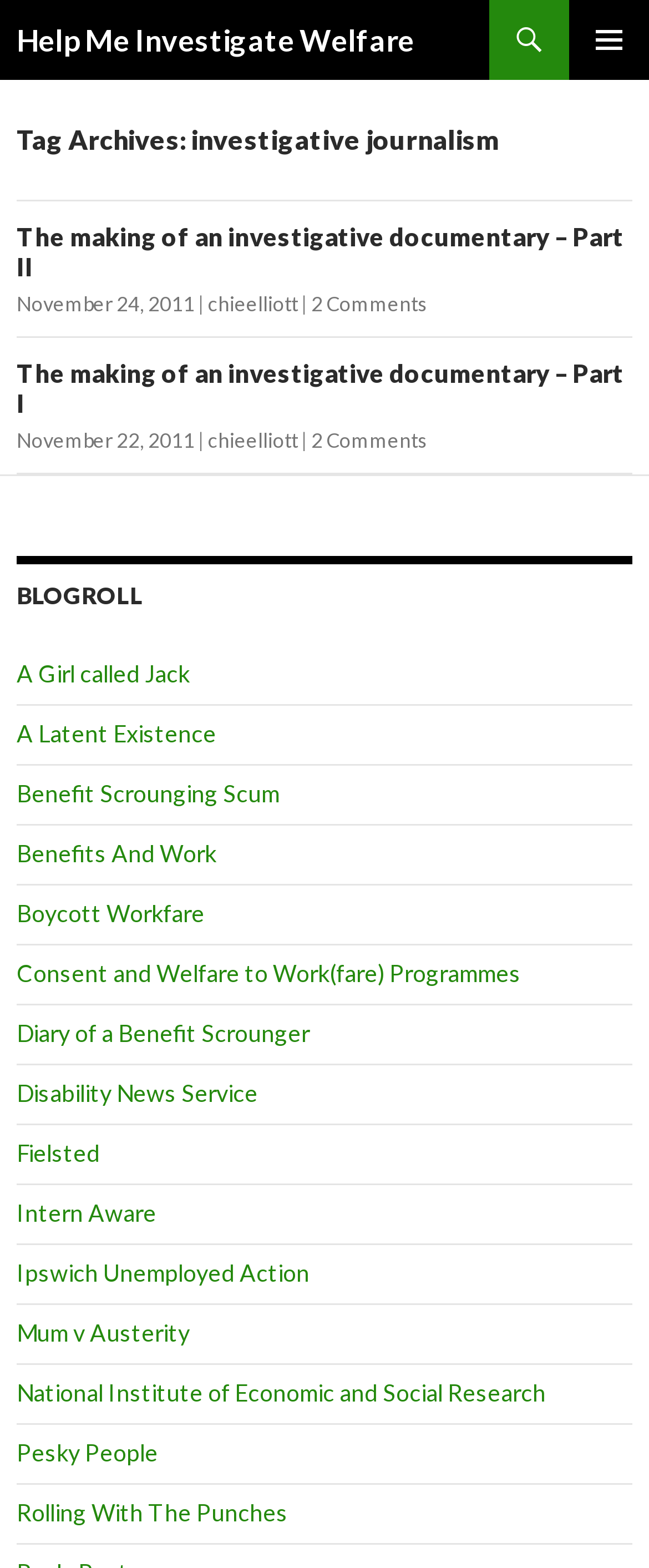Determine the bounding box coordinates of the region that needs to be clicked to achieve the task: "Read the article 'The making of an investigative documentary – Part II'".

[0.026, 0.141, 0.962, 0.179]